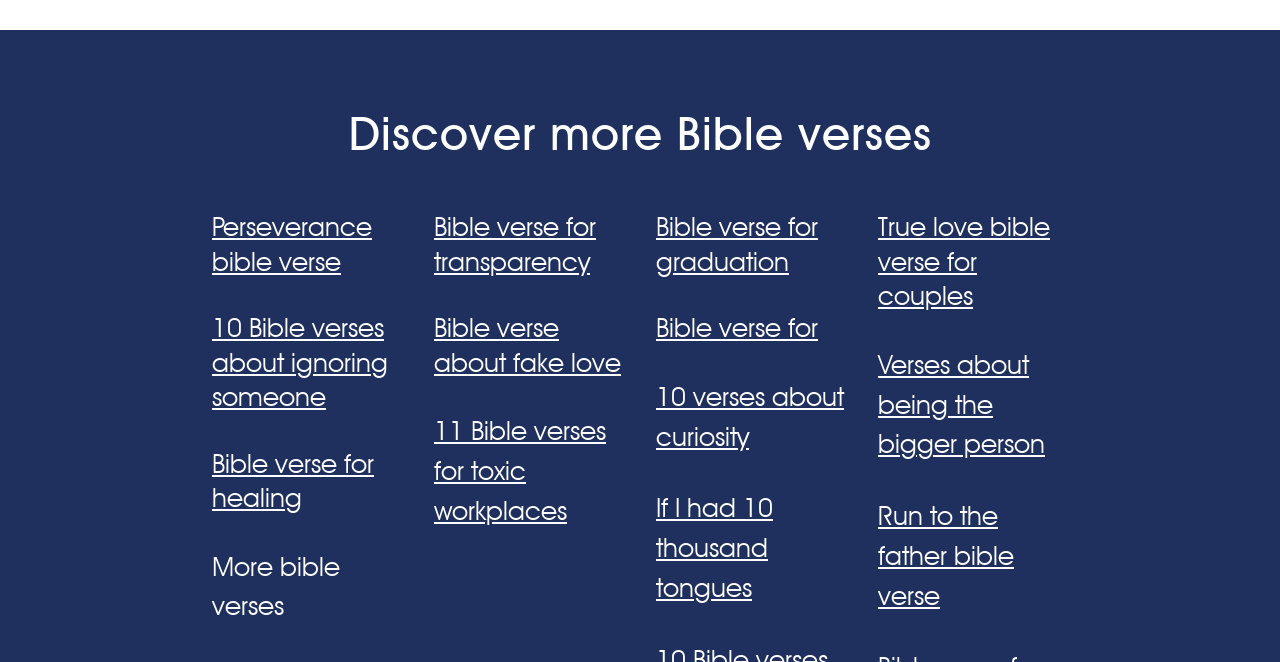How many links are there in the first column?
Please answer the question as detailed as possible based on the image.

The first column of links contains 'Perseverance bible verse', '10 Bible verses about ignoring someone', and 'Bible verse for healing', so there are 3 links in the first column.